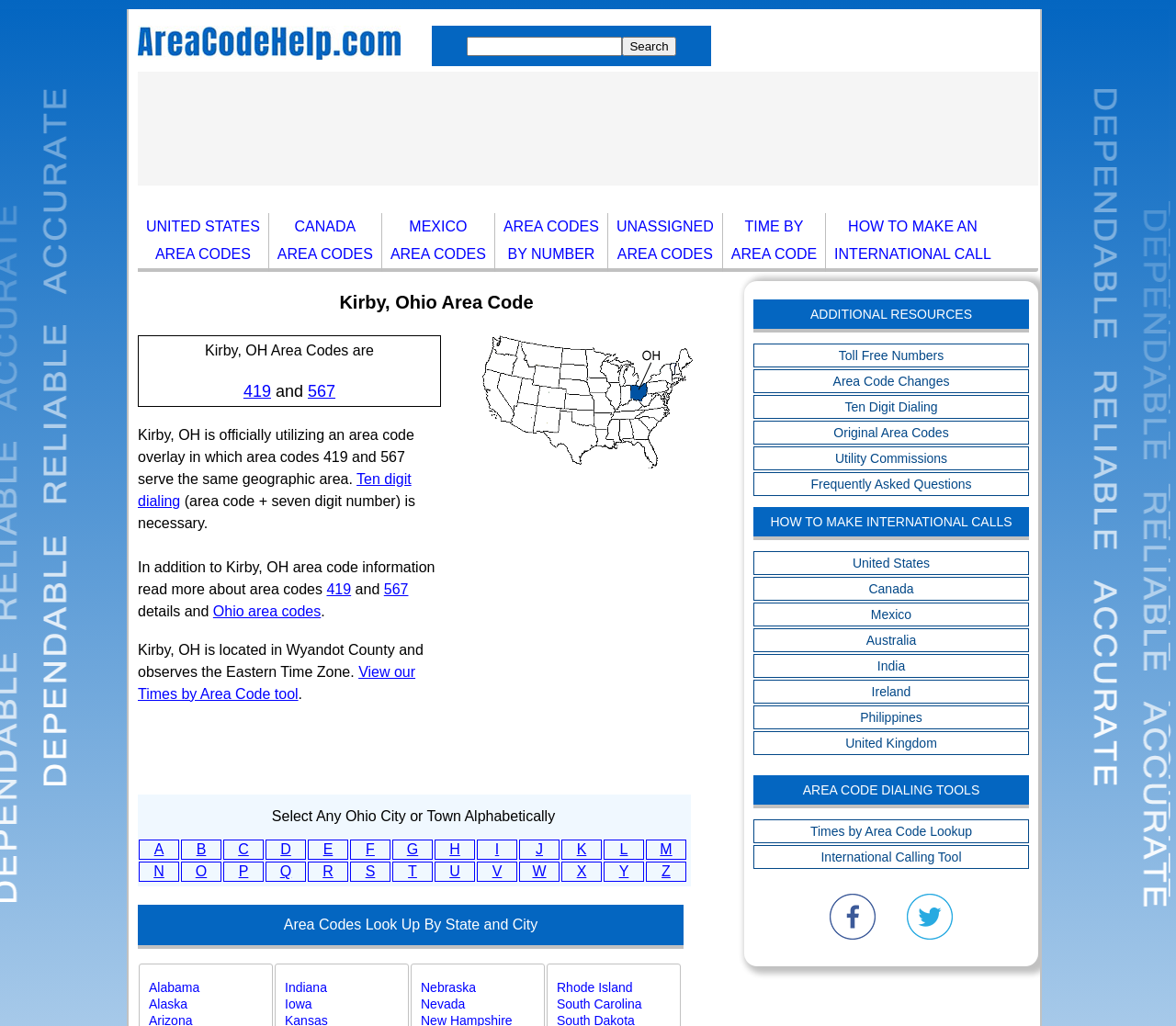Provide a single word or phrase to answer the given question: 
How many area codes serve the same geographic area as Kirby, Ohio?

2